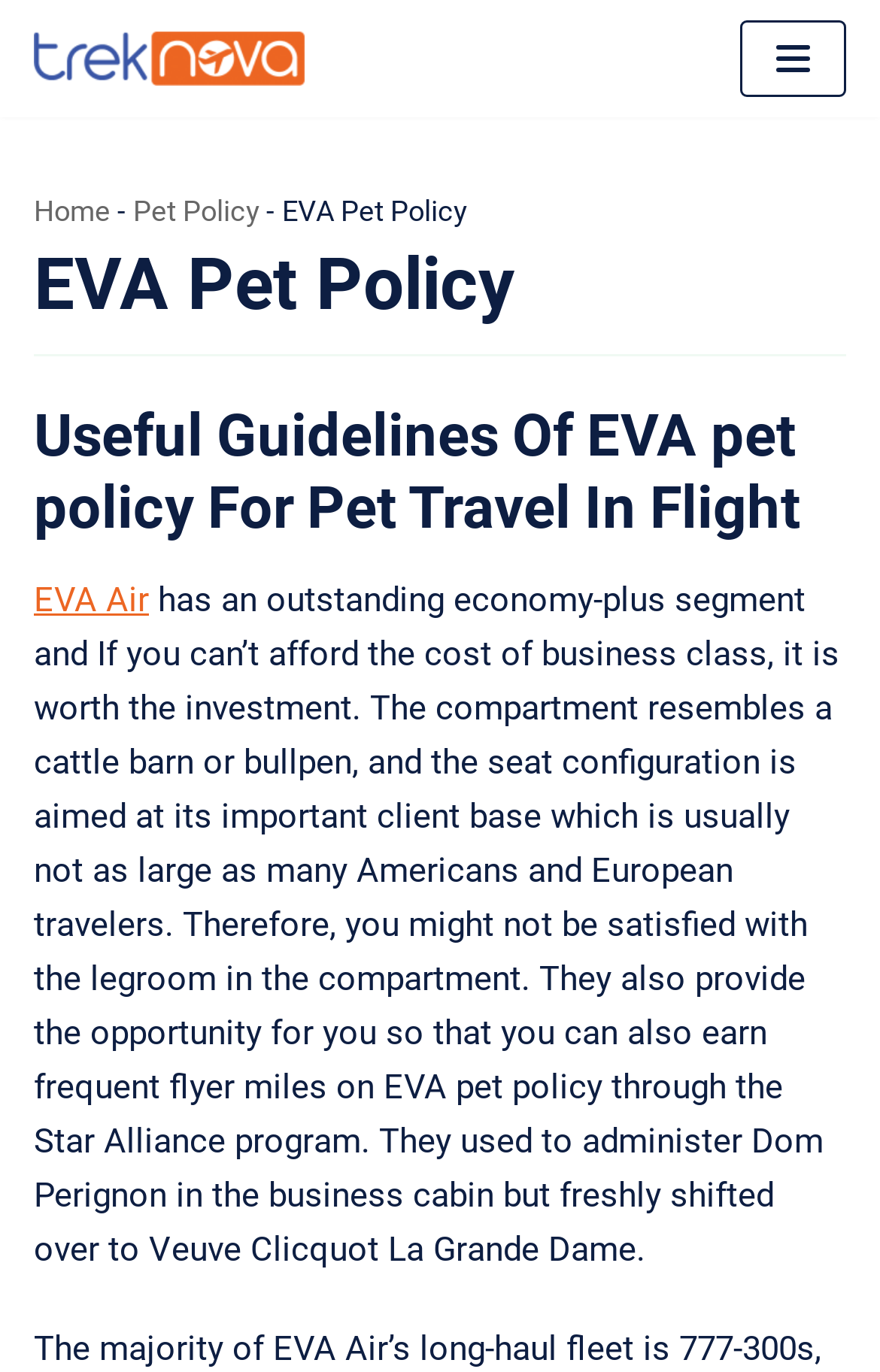Construct a comprehensive description capturing every detail on the webpage.

The webpage is about EVA pet policy for pet travel in flight, providing useful guidelines. At the top left corner, there is a link to "Skip to content". Next to it, on the top center, is a link to "TrekNova Travel Advice" accompanied by the TrekNova logo. On the top right corner, there is a "Navigation Menu" button. 

Below the top section, there is a navigation menu in the form of breadcrumbs, which includes links to "Home", "Pet Policy", and a static text "EVA Pet Policy". 

The main content of the webpage starts with a heading "EVA Pet Policy" followed by another heading "Useful Guidelines Of EVA pet policy For Pet Travel In Flight". 

Below the headings, there is a link to "EVA Air" on the left side, and a long paragraph of text on the right side, which discusses EVA Air's economy-plus segment, its seat configuration, and its frequent flyer miles program through the Star Alliance.